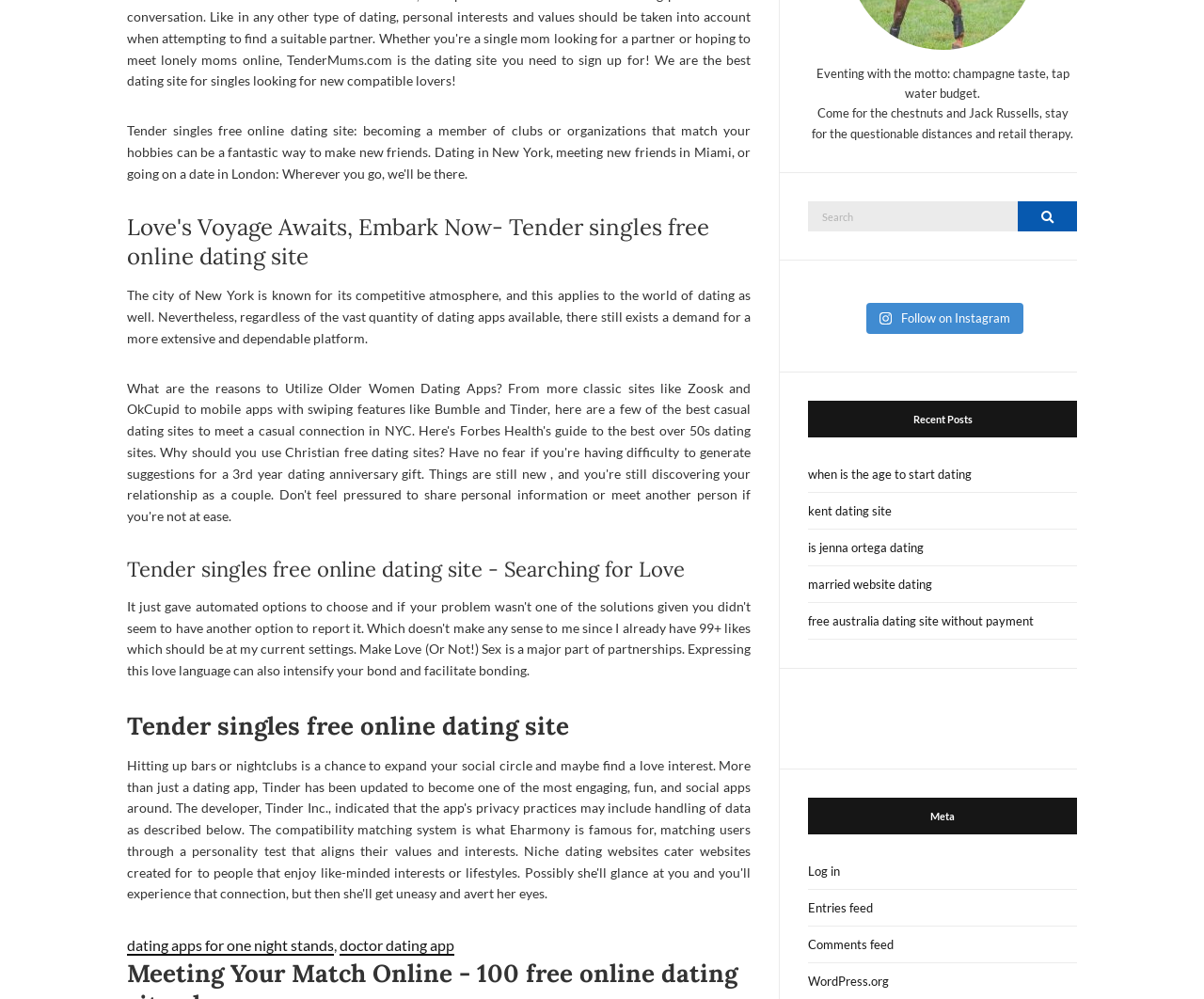Identify the bounding box for the given UI element using the description provided. Coordinates should be in the format (top-left x, top-left y, bottom-right x, bottom-right y) and must be between 0 and 1. Here is the description: kent dating site

[0.671, 0.494, 0.895, 0.53]